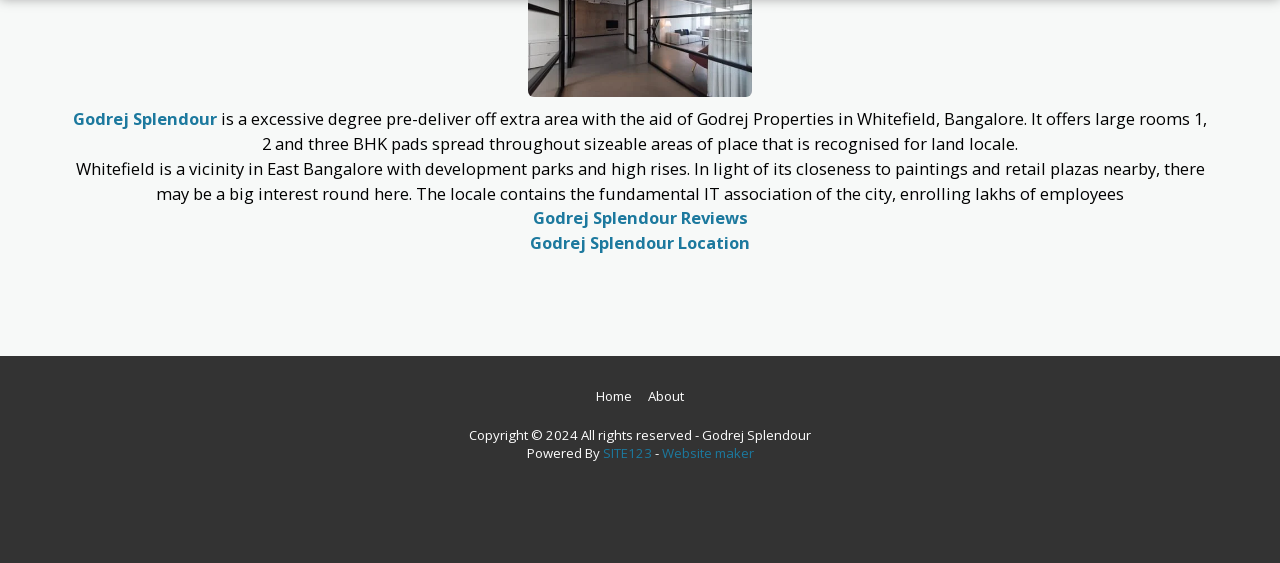Using the description "Godrej Splendour", predict the bounding box of the relevant HTML element.

[0.057, 0.191, 0.17, 0.231]